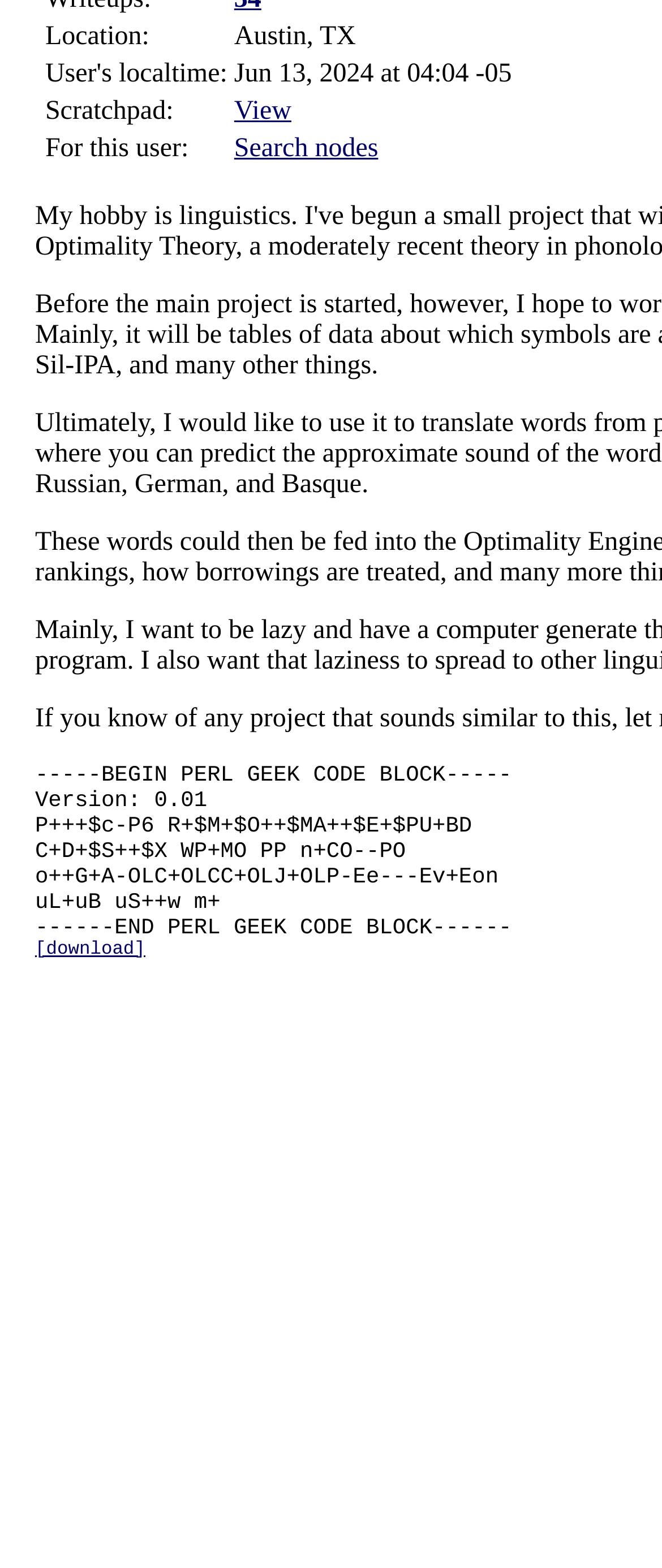Using the webpage screenshot, find the UI element described by View. Provide the bounding box coordinates in the format (top-left x, top-left y, bottom-right x, bottom-right y), ensuring all values are floating point numbers between 0 and 1.

[0.354, 0.061, 0.44, 0.08]